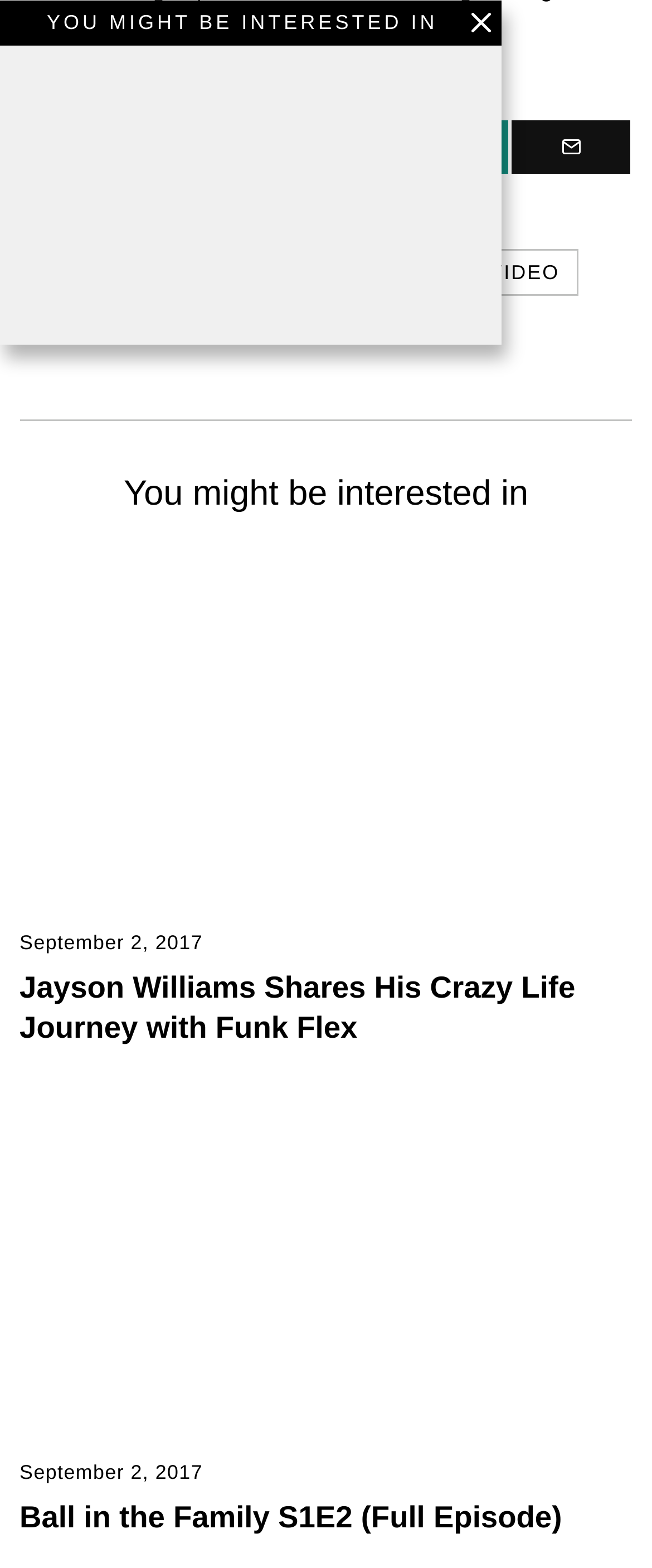Please find the bounding box coordinates of the section that needs to be clicked to achieve this instruction: "View the Jayson Williams Shares His Crazy Life Journey with Funk Flex article".

[0.03, 0.351, 0.983, 0.669]